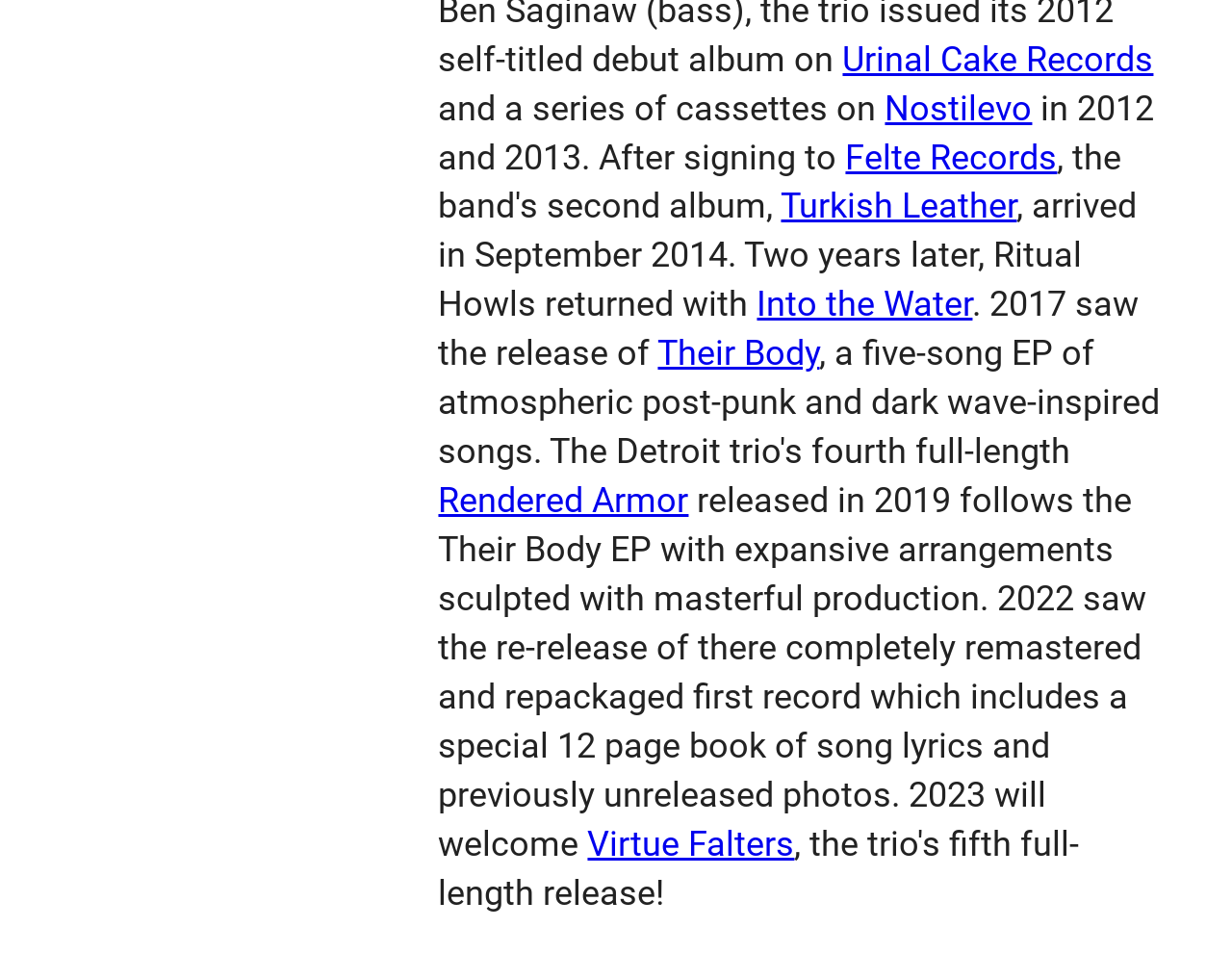In what year was the first record re-released?
Please provide a comprehensive answer based on the details in the screenshot.

By carefully reading the StaticText element at coordinates [0.356, 0.49, 0.931, 0.883], I found the sentence '2022 saw the re-release of there completely remastered and repackaged first record...'. This implies that the first record was re-released in 2022.